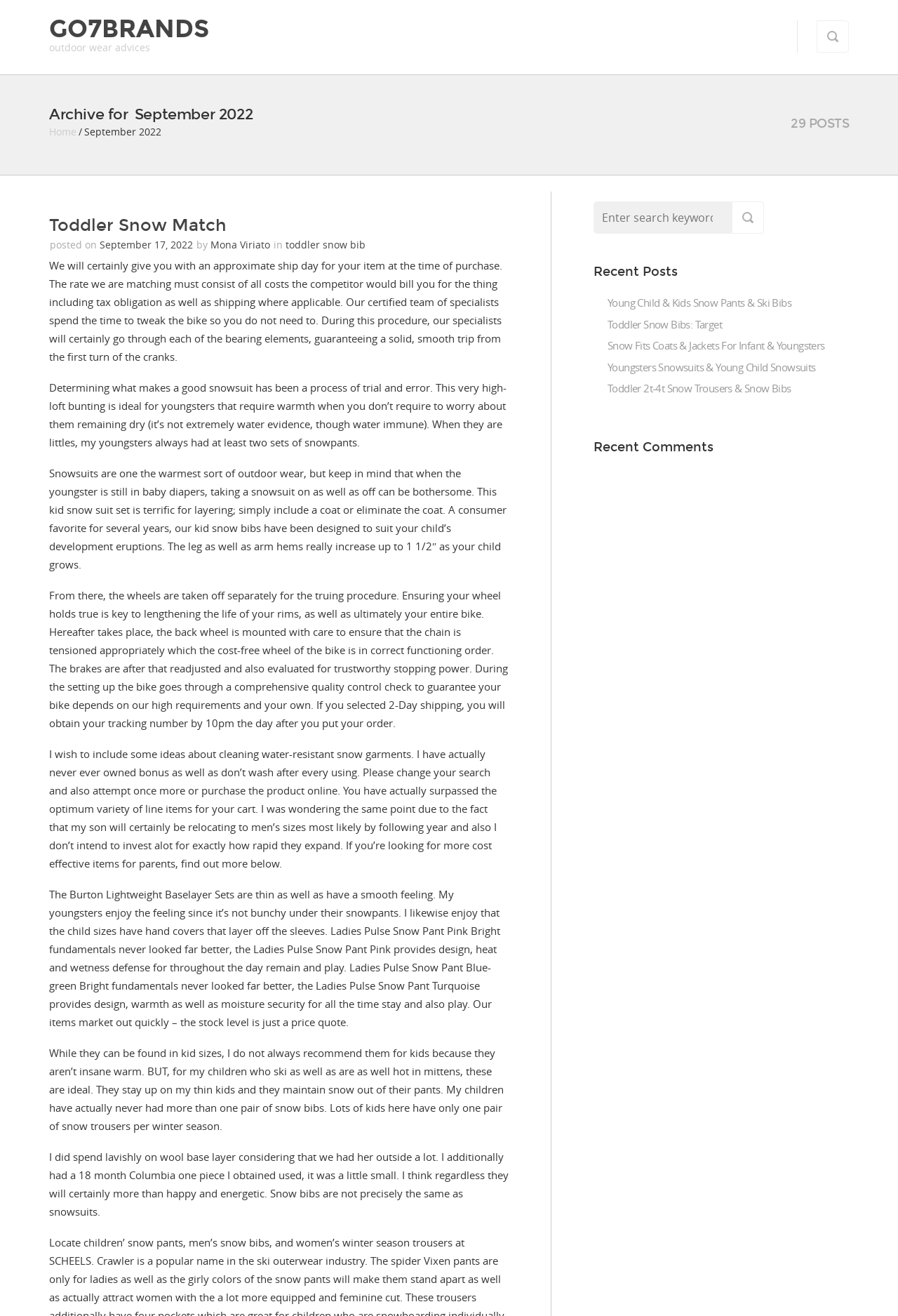Specify the bounding box coordinates of the area to click in order to follow the given instruction: "View the 'Recent Posts'."

[0.661, 0.2, 0.755, 0.213]